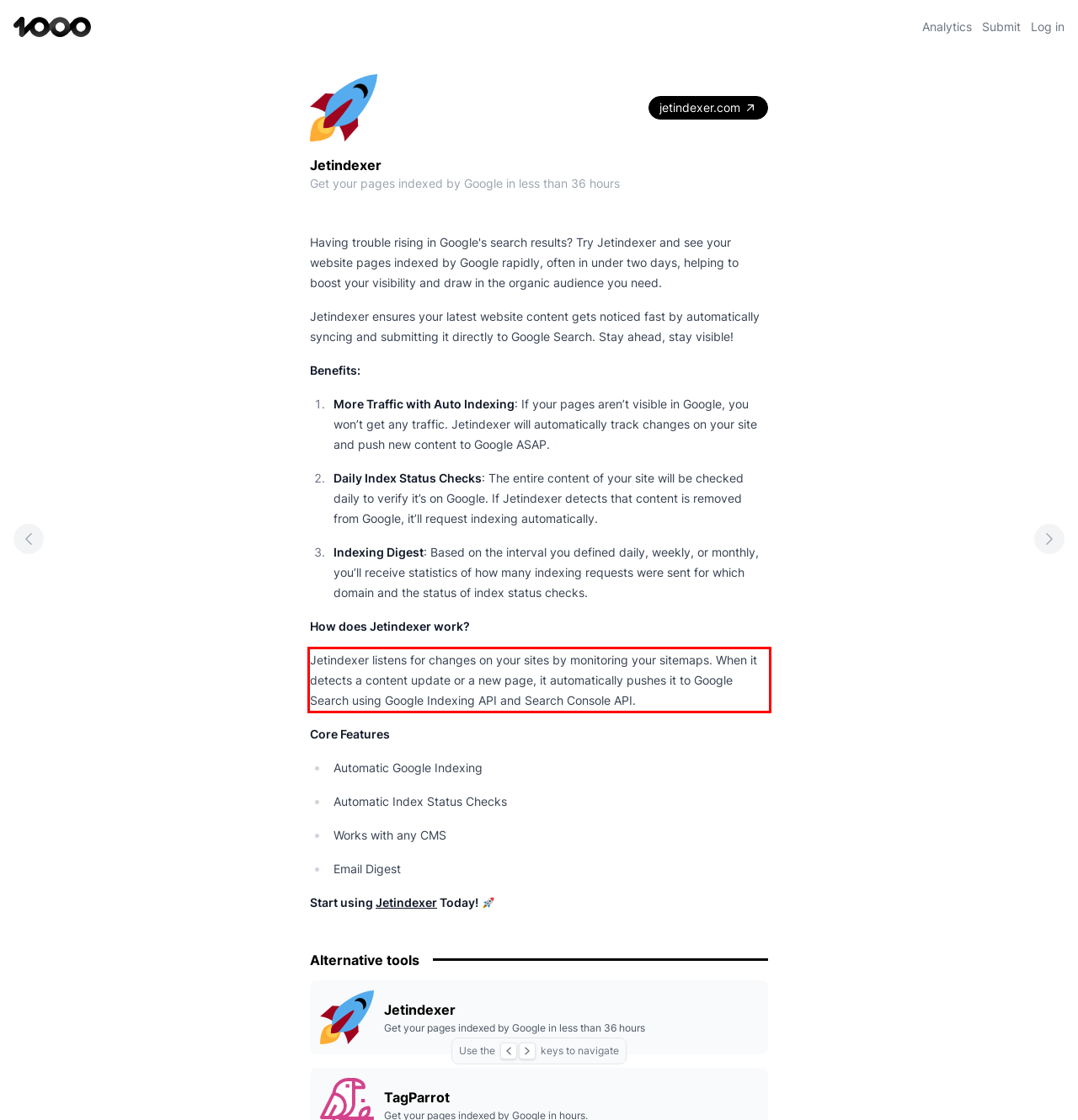Examine the webpage screenshot, find the red bounding box, and extract the text content within this marked area.

Jetindexer listens for changes on your sites by monitoring your sitemaps. When it detects a content update or a new page, it automatically pushes it to Google Search using Google Indexing API and Search Console API.